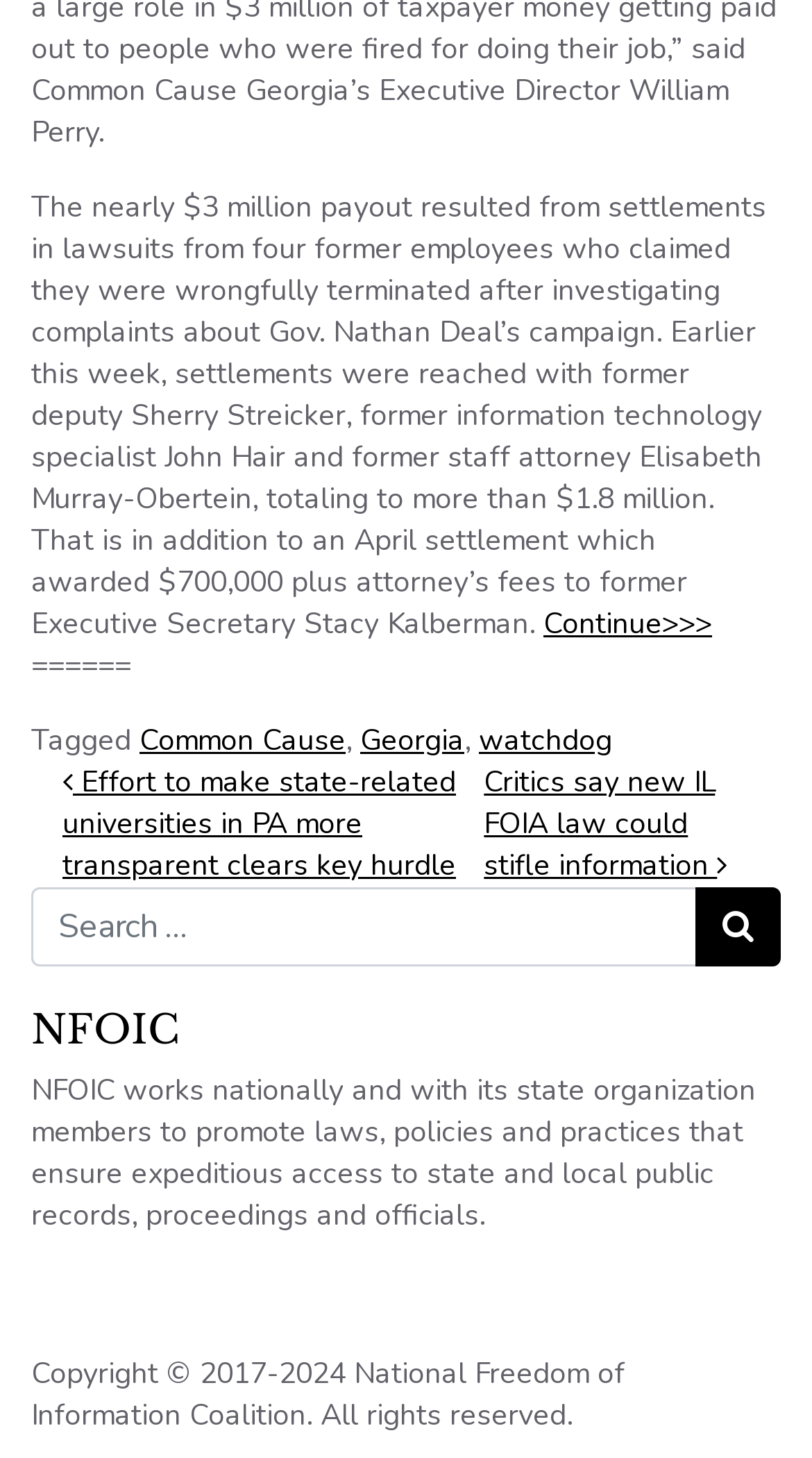Kindly respond to the following question with a single word or a brief phrase: 
How many links are in the footer section?

4